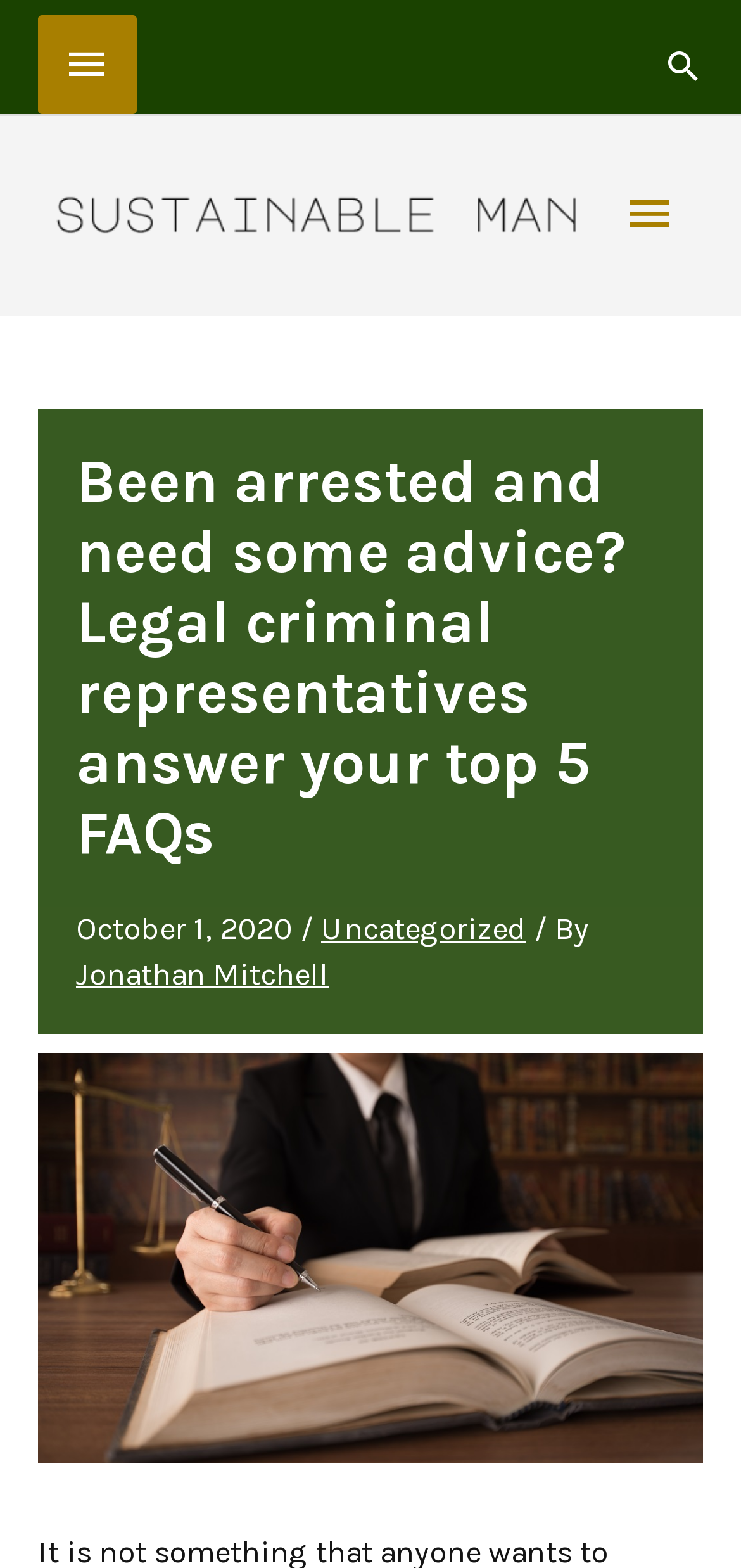Your task is to extract the text of the main heading from the webpage.

Been arrested and need some advice? Legal criminal representatives answer your top 5 FAQs